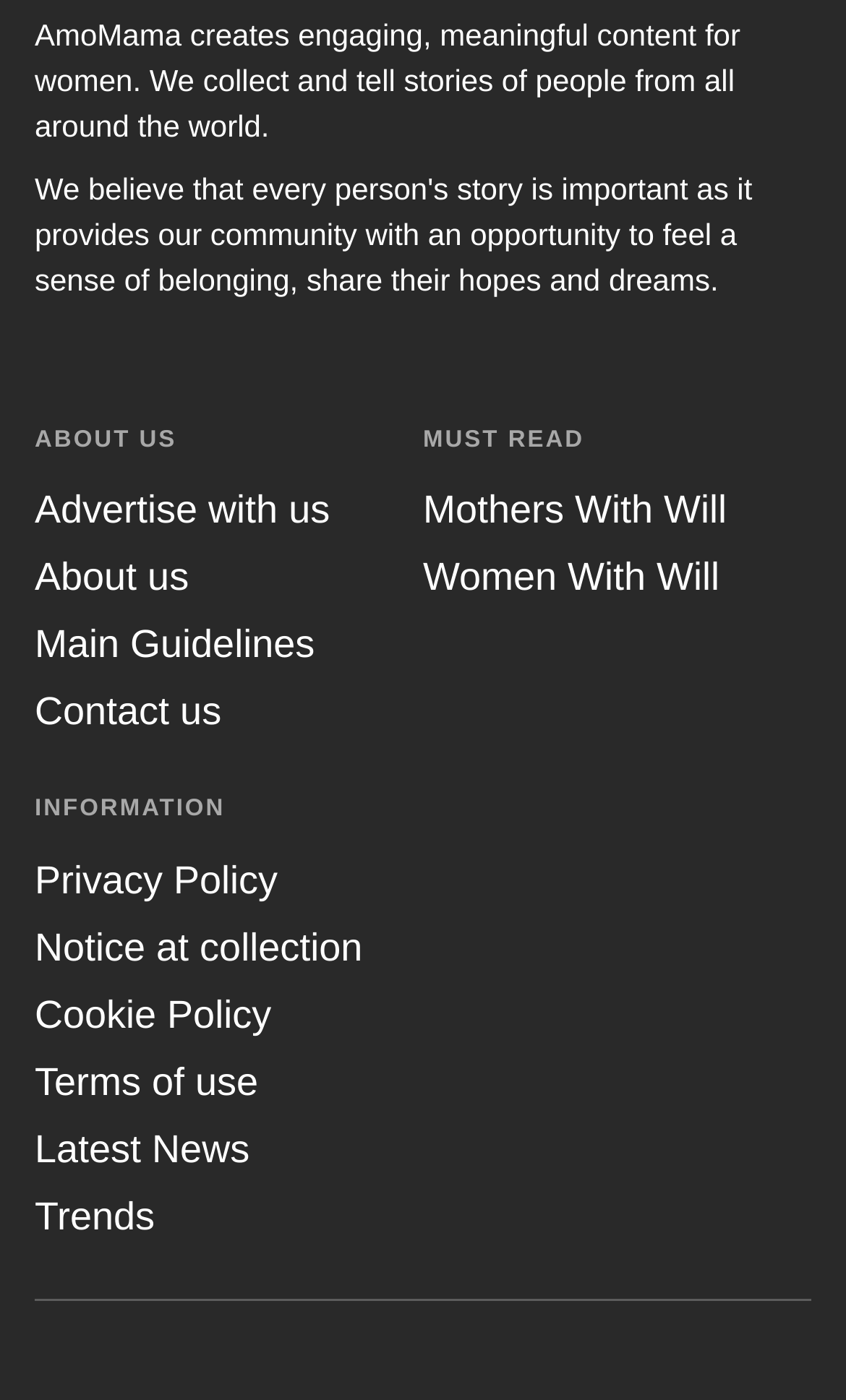Please identify the bounding box coordinates of the element I need to click to follow this instruction: "Read about Mothers With Will".

[0.5, 0.349, 0.859, 0.38]